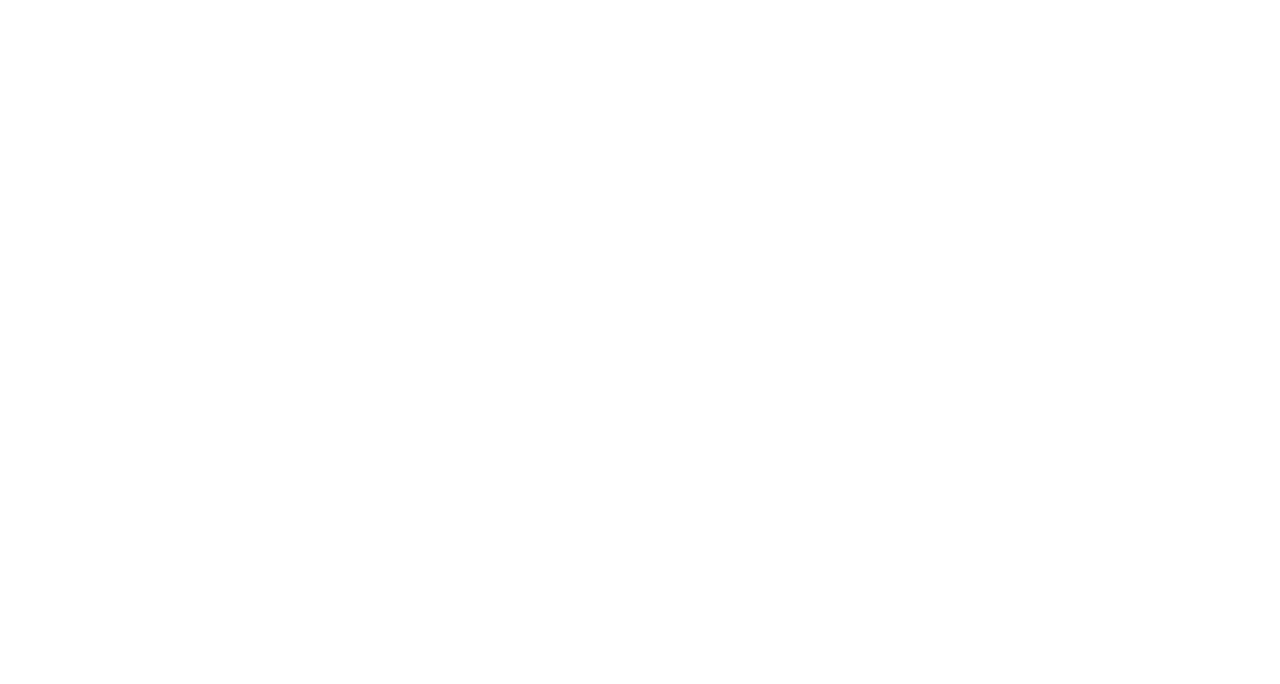What is the email address provided on this webpage?
We need a detailed and exhaustive answer to the question. Please elaborate.

The email address provided on this webpage is info@svexa.com, which is linked to the company Svexa and is likely used for contact or inquiry purposes.